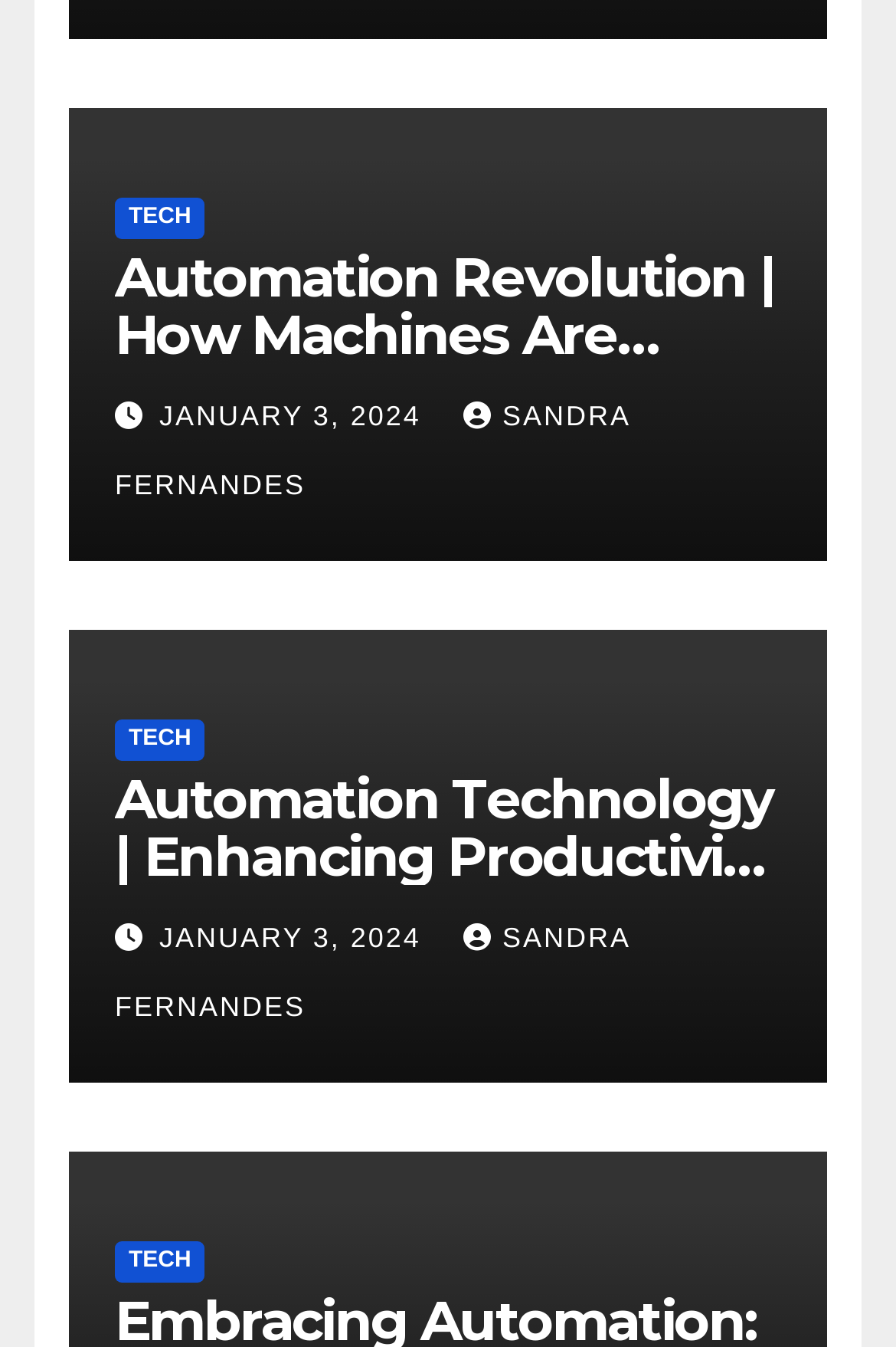Locate the bounding box coordinates of the element that should be clicked to execute the following instruction: "read the article by SANDRA FERNANDES".

[0.128, 0.297, 0.703, 0.372]